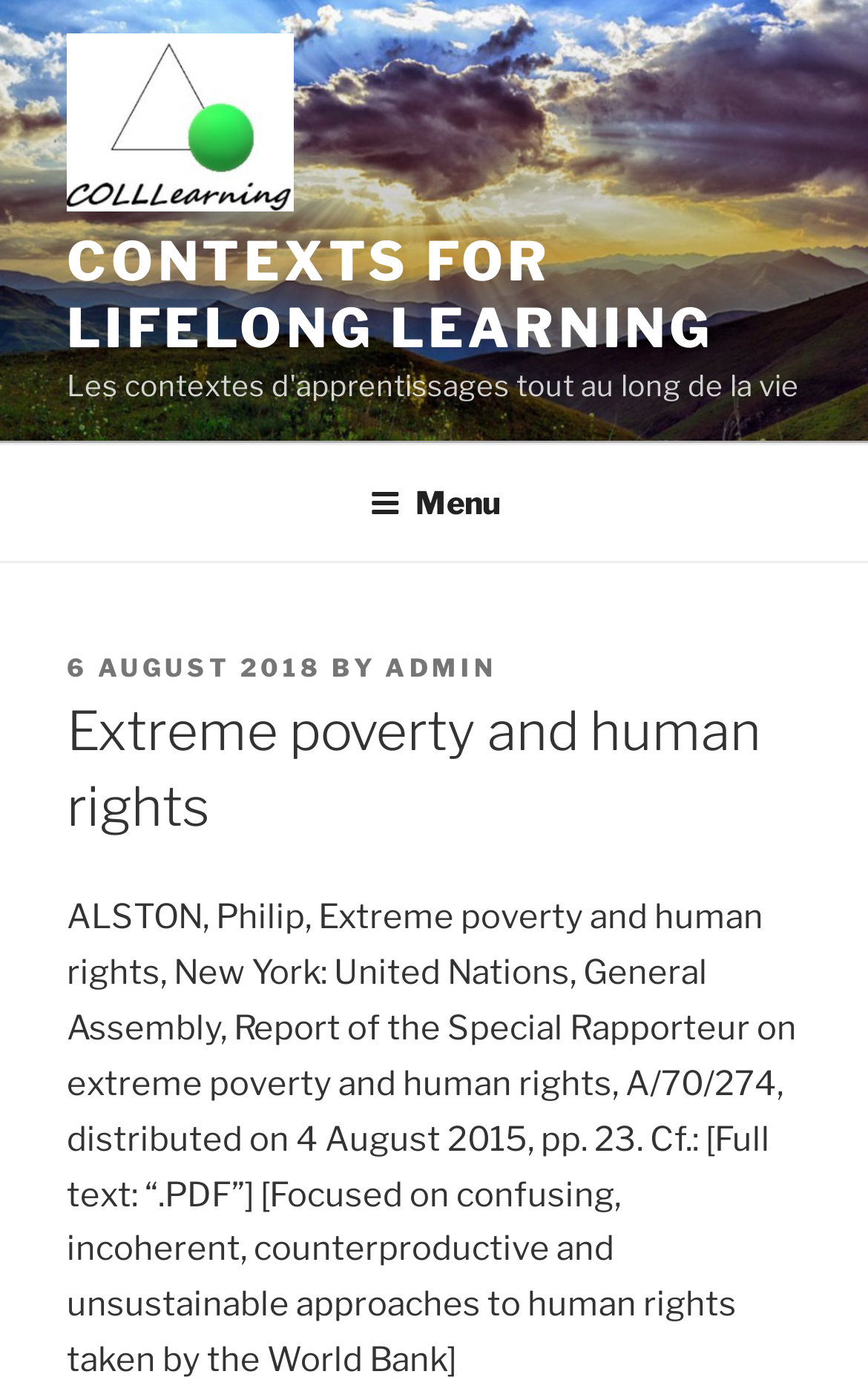What is the main topic of the article?
Based on the image, give a concise answer in the form of a single word or short phrase.

Extreme poverty and human rights